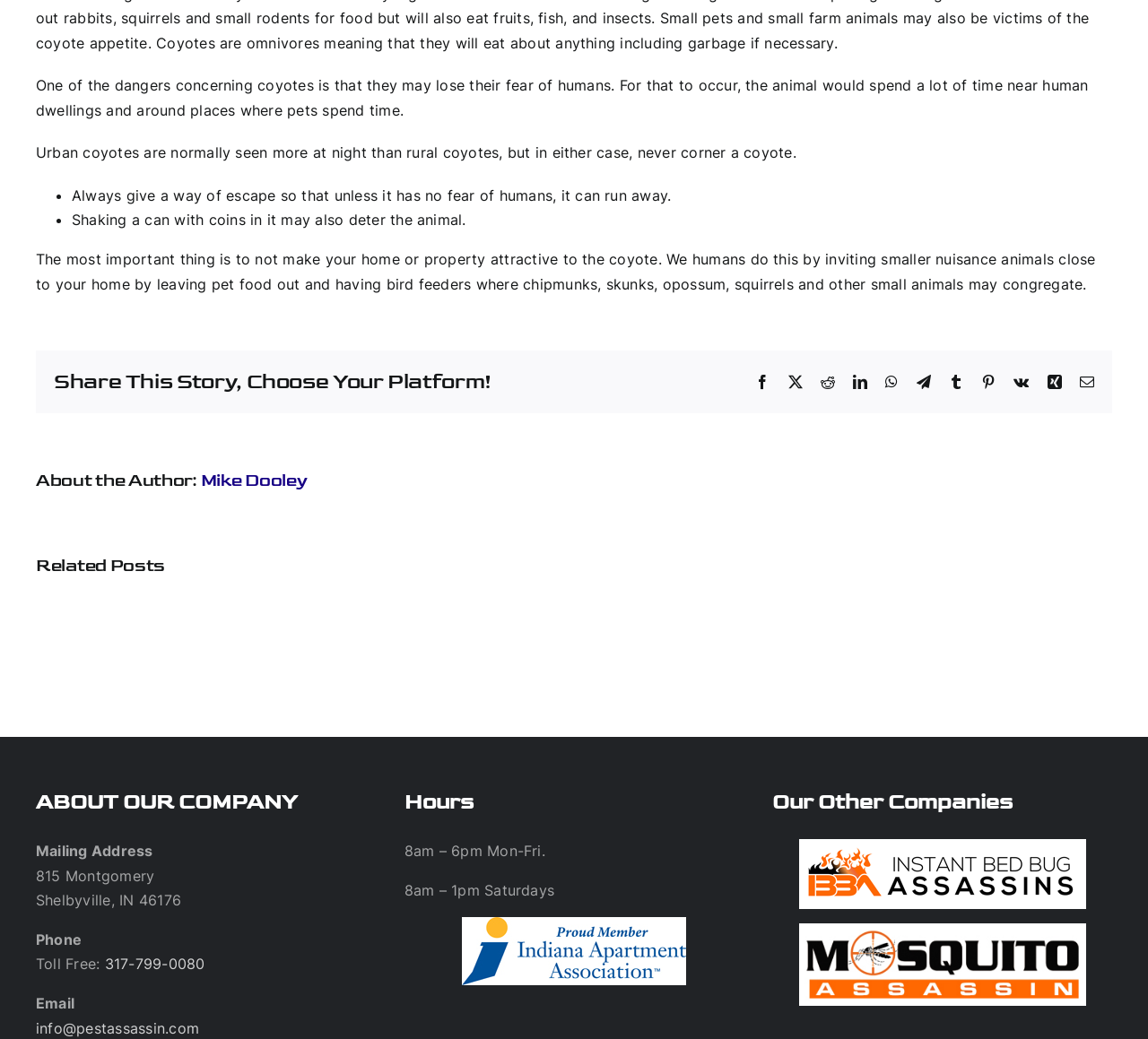From the element description Carpenter Bees, predict the bounding box coordinates of the UI element. The coordinates must be specified in the format (top-left x, top-left y, bottom-right x, bottom-right y) and should be within the 0 to 1 range.

[0.622, 0.596, 0.65, 0.627]